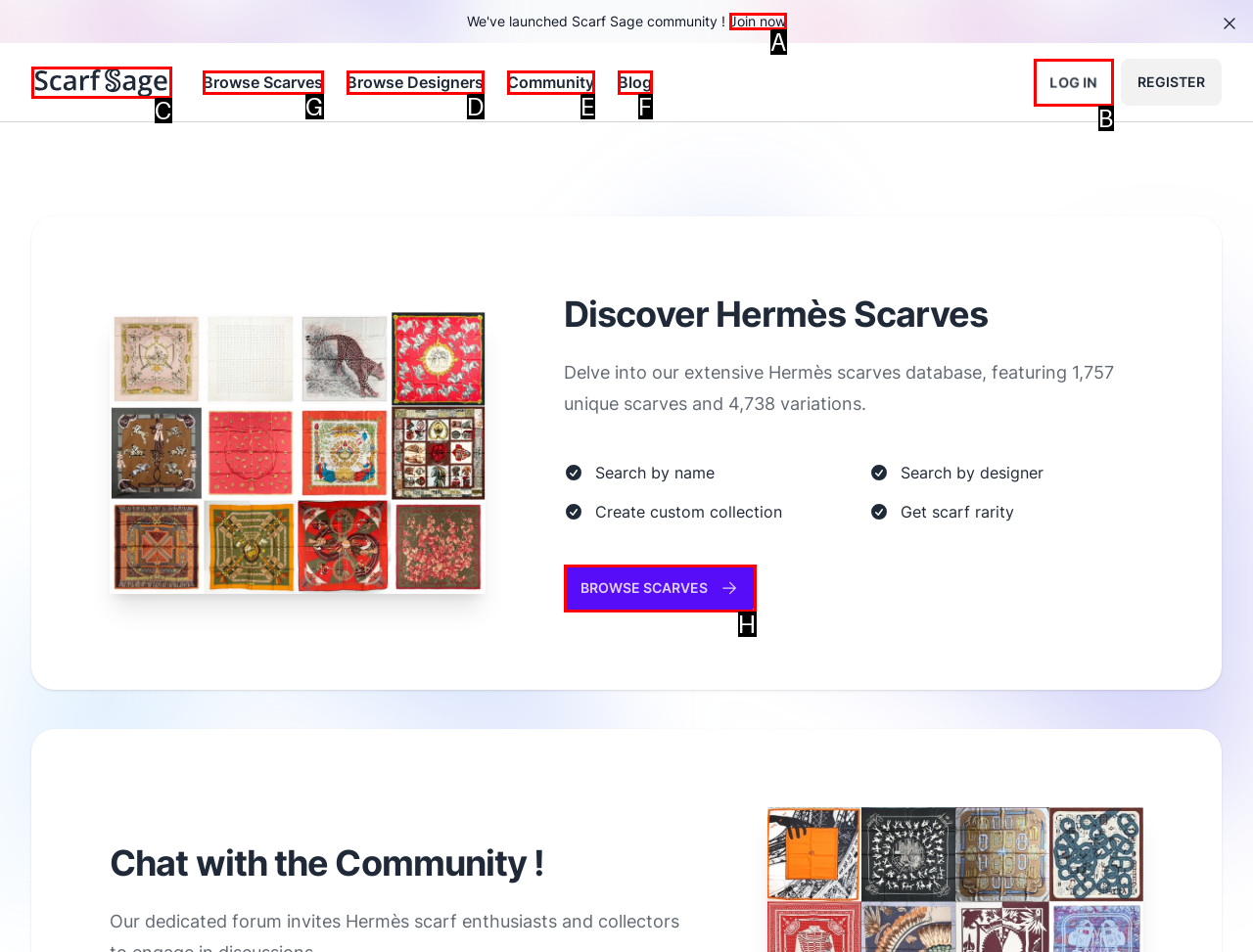Determine which UI element I need to click to achieve the following task: Browse Hermès scarves Provide your answer as the letter of the selected option.

G